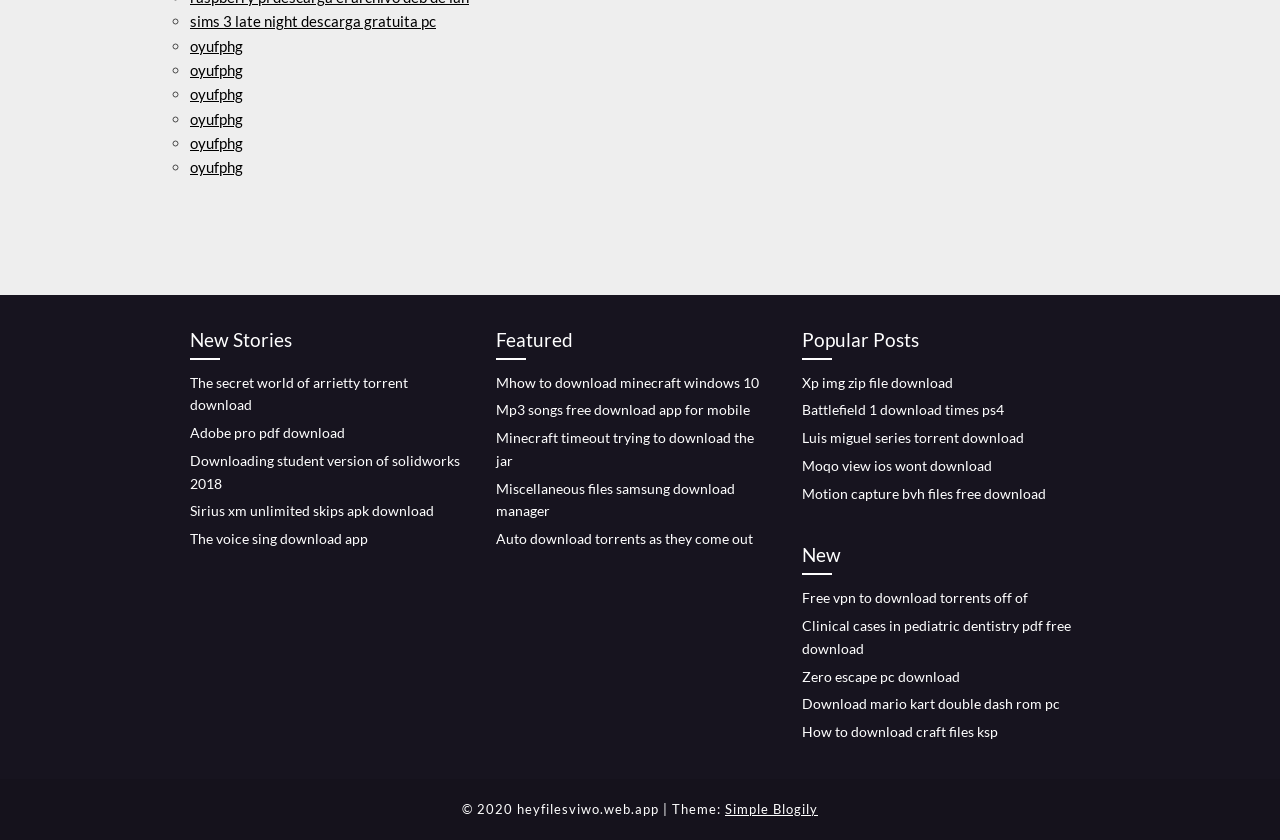Using the format (top-left x, top-left y, bottom-right x, bottom-right y), provide the bounding box coordinates for the described UI element. All values should be floating point numbers between 0 and 1: Simple Blogily

[0.566, 0.953, 0.639, 0.972]